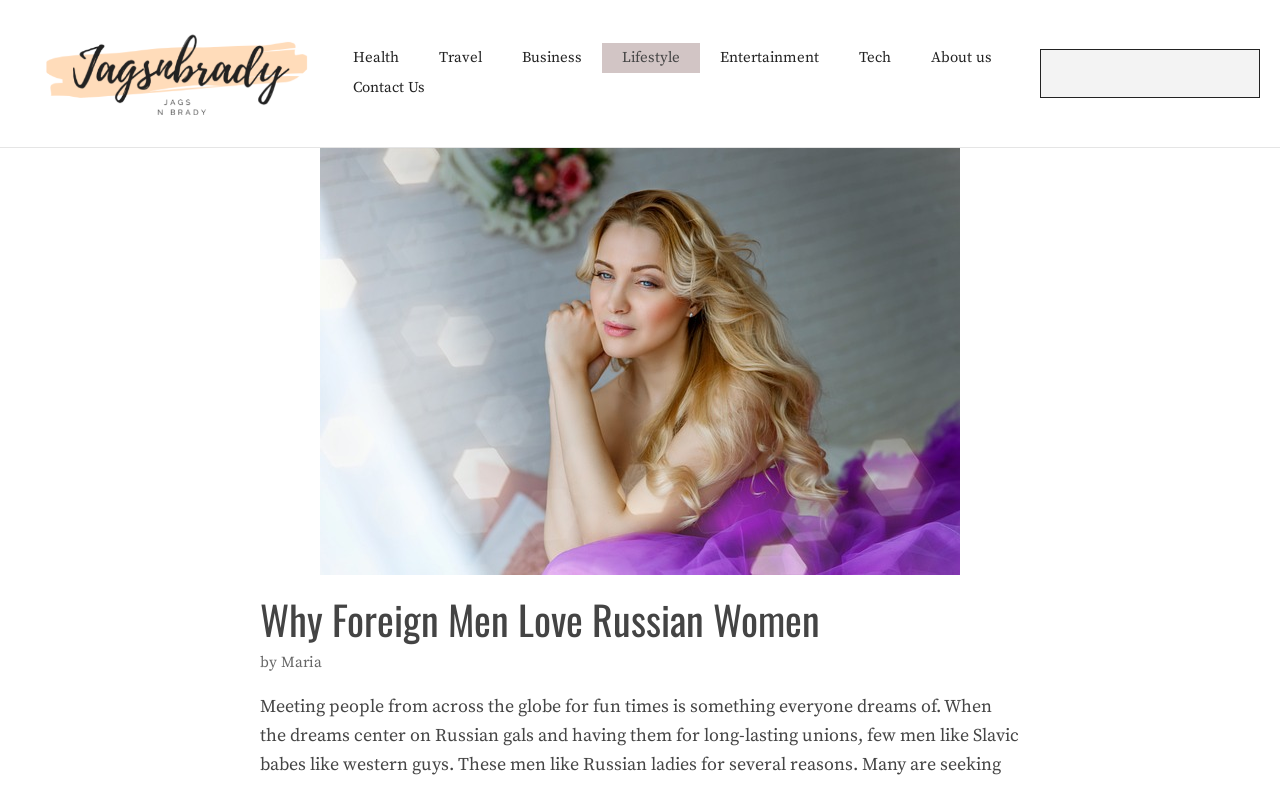Find the bounding box coordinates of the element to click in order to complete the given instruction: "Click on the 'Contact Us' link."

[0.26, 0.093, 0.347, 0.132]